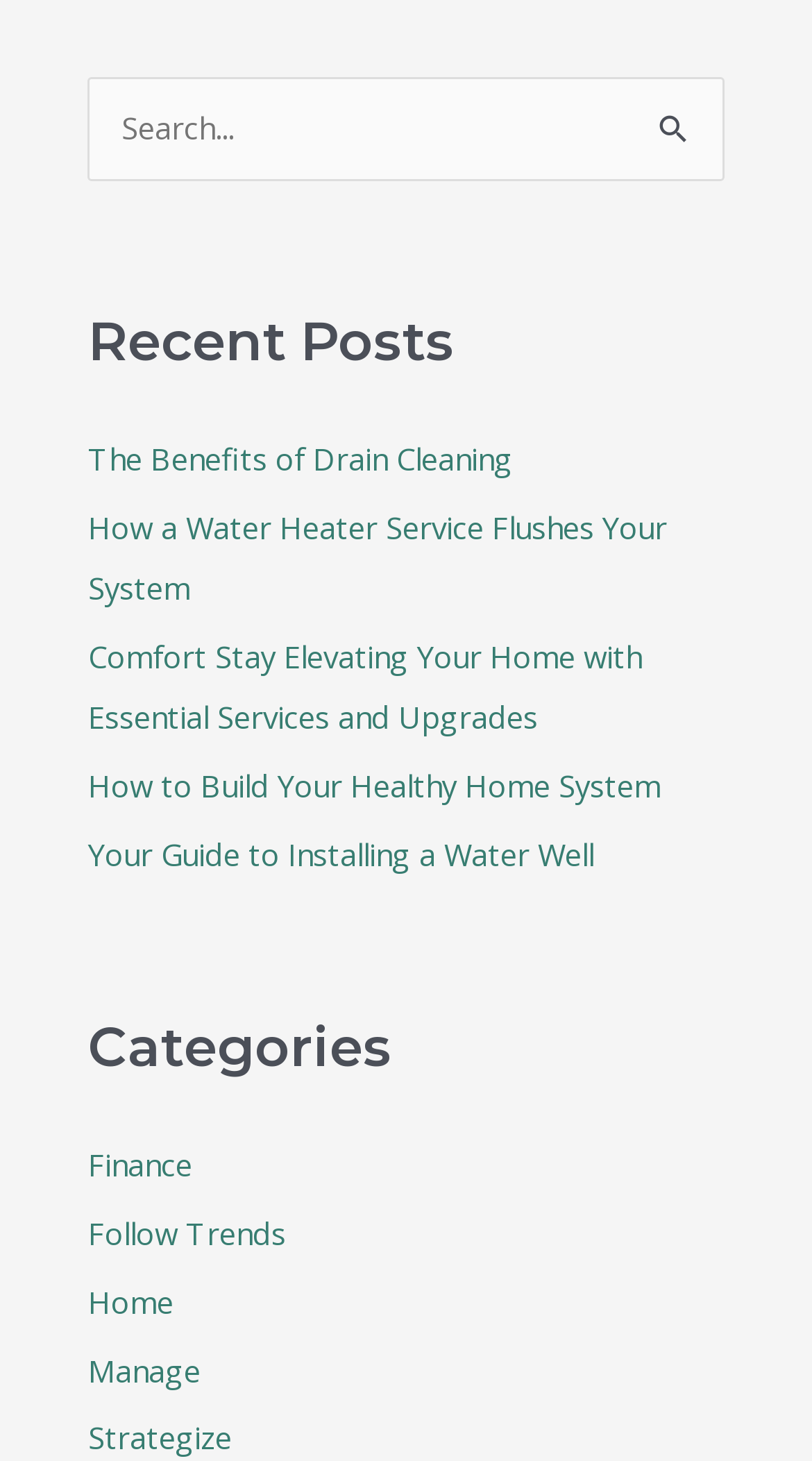Please predict the bounding box coordinates (top-left x, top-left y, bottom-right x, bottom-right y) for the UI element in the screenshot that fits the description: Finance

[0.109, 0.783, 0.237, 0.811]